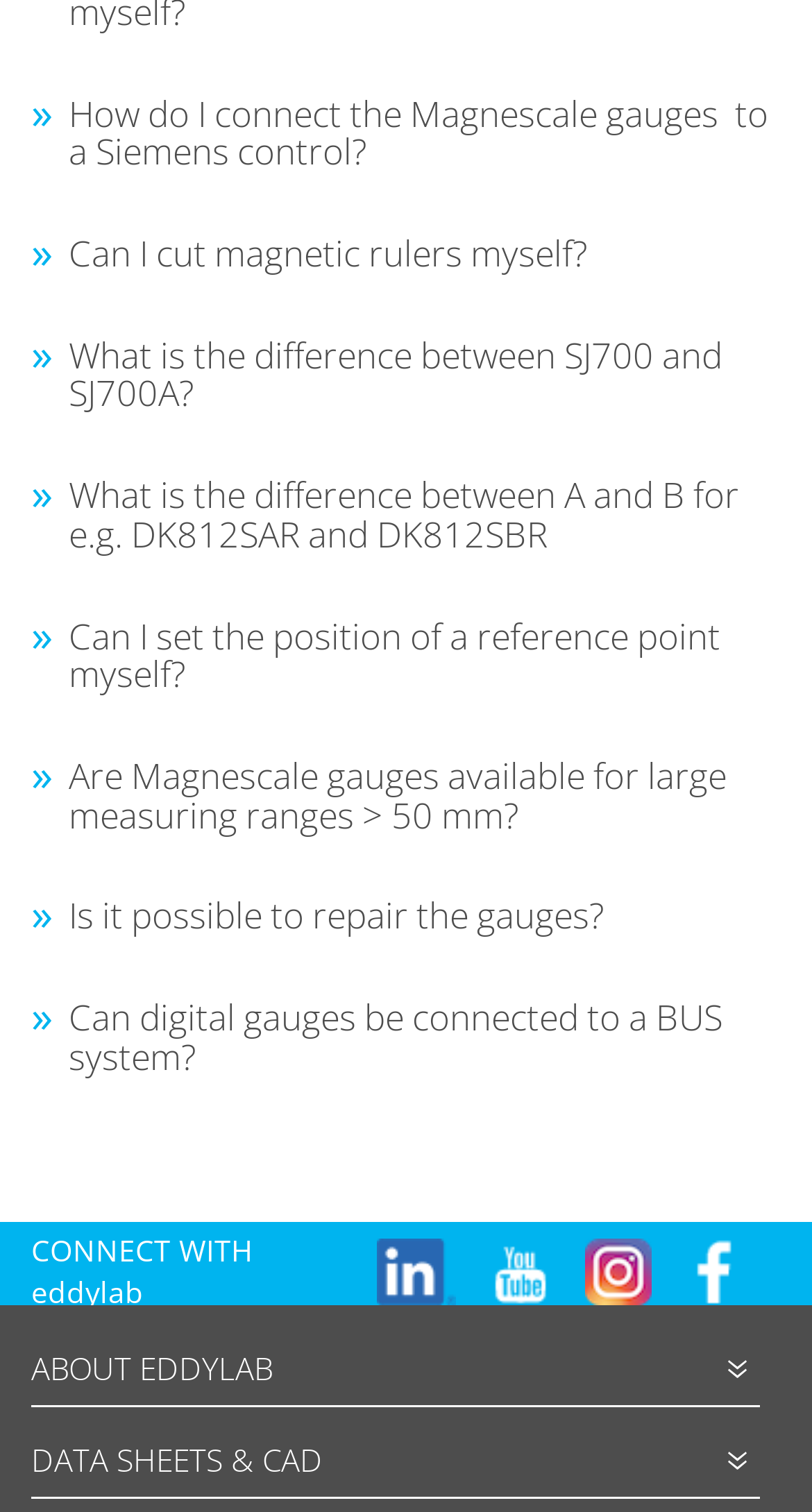Indicate the bounding box coordinates of the element that needs to be clicked to satisfy the following instruction: "Learn about Finances". The coordinates should be four float numbers between 0 and 1, i.e., [left, top, right, bottom].

None